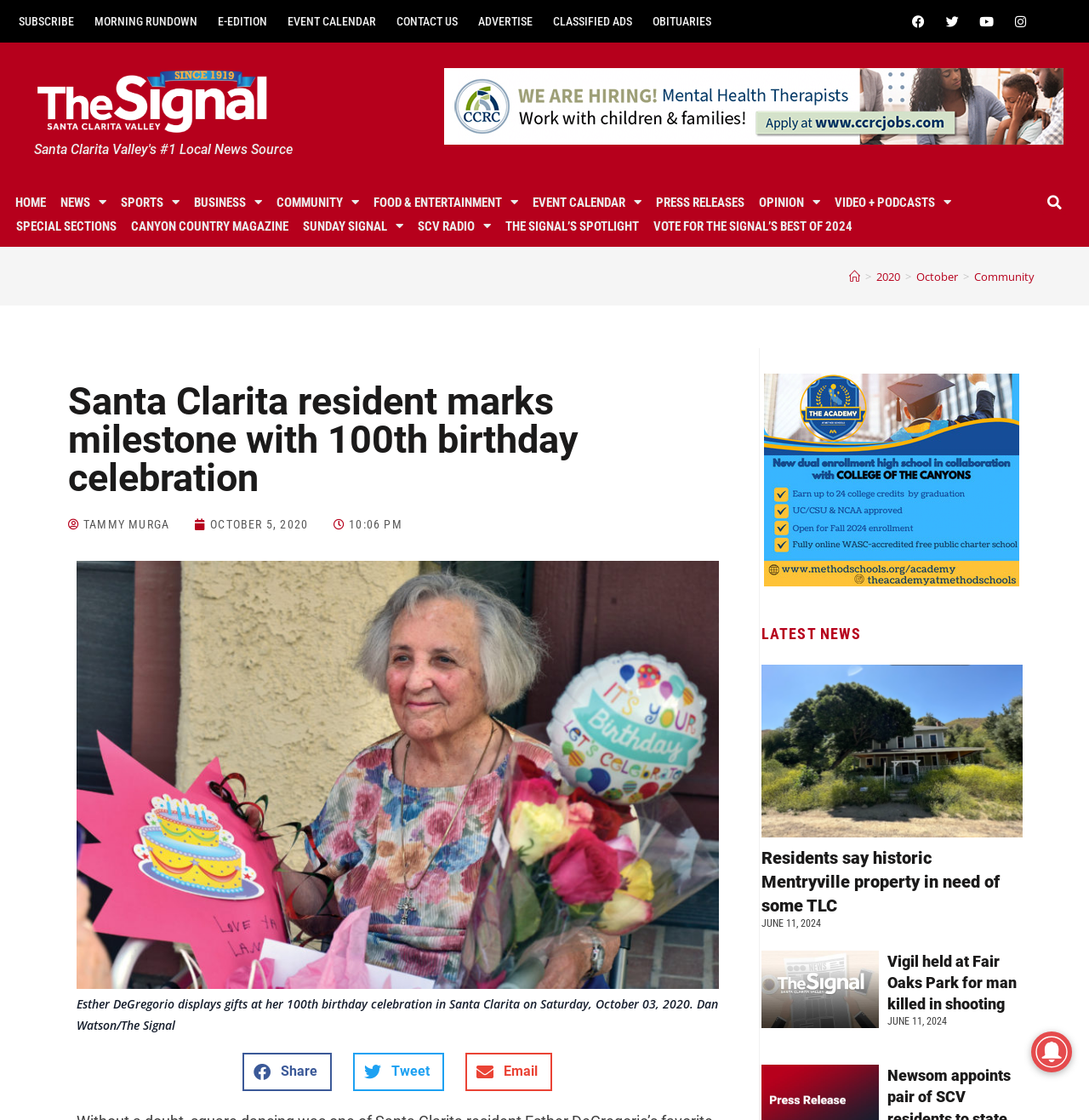Identify the bounding box for the UI element described as: "Contact Us". Ensure the coordinates are four float numbers between 0 and 1, formatted as [left, top, right, bottom].

[0.355, 0.01, 0.43, 0.028]